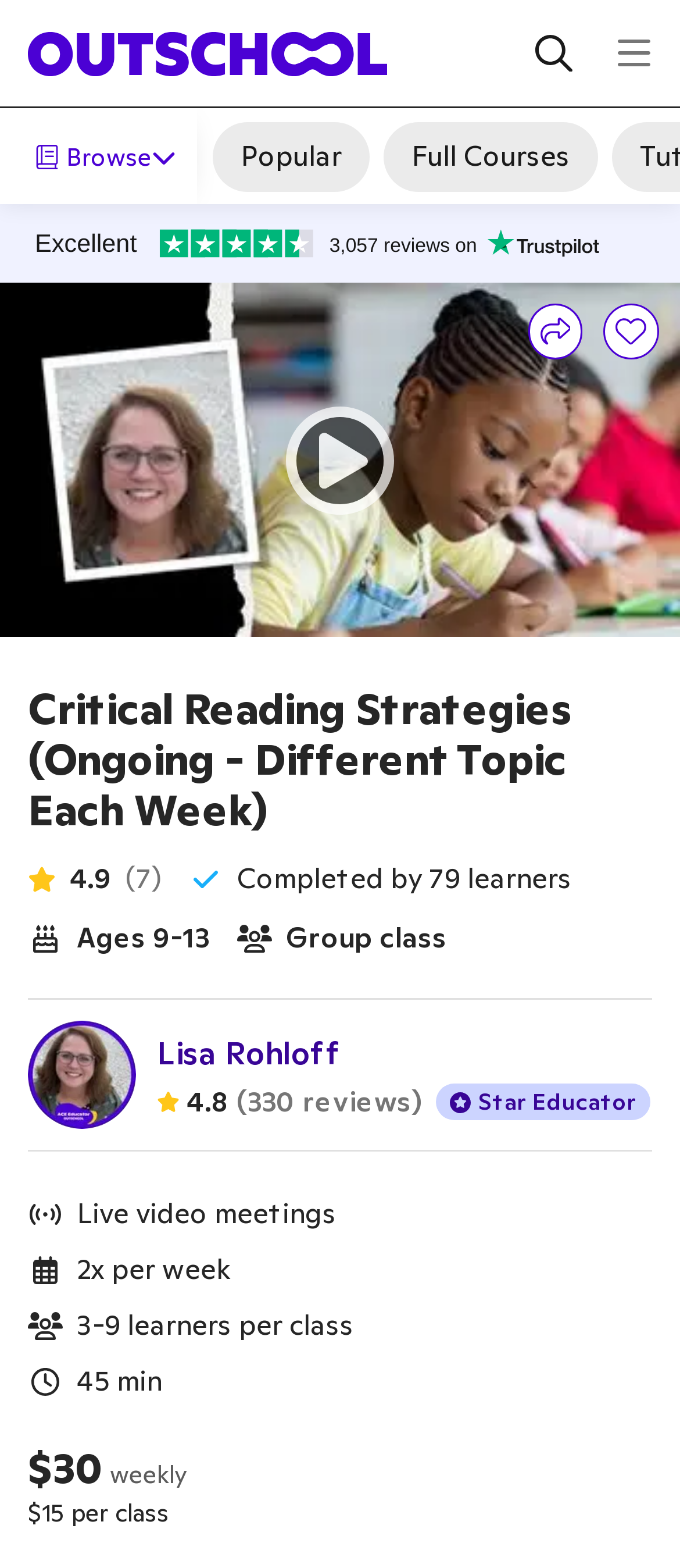Find and extract the text of the primary heading on the webpage.

Critical Reading Strategies (Ongoing - Different Topic Each Week)